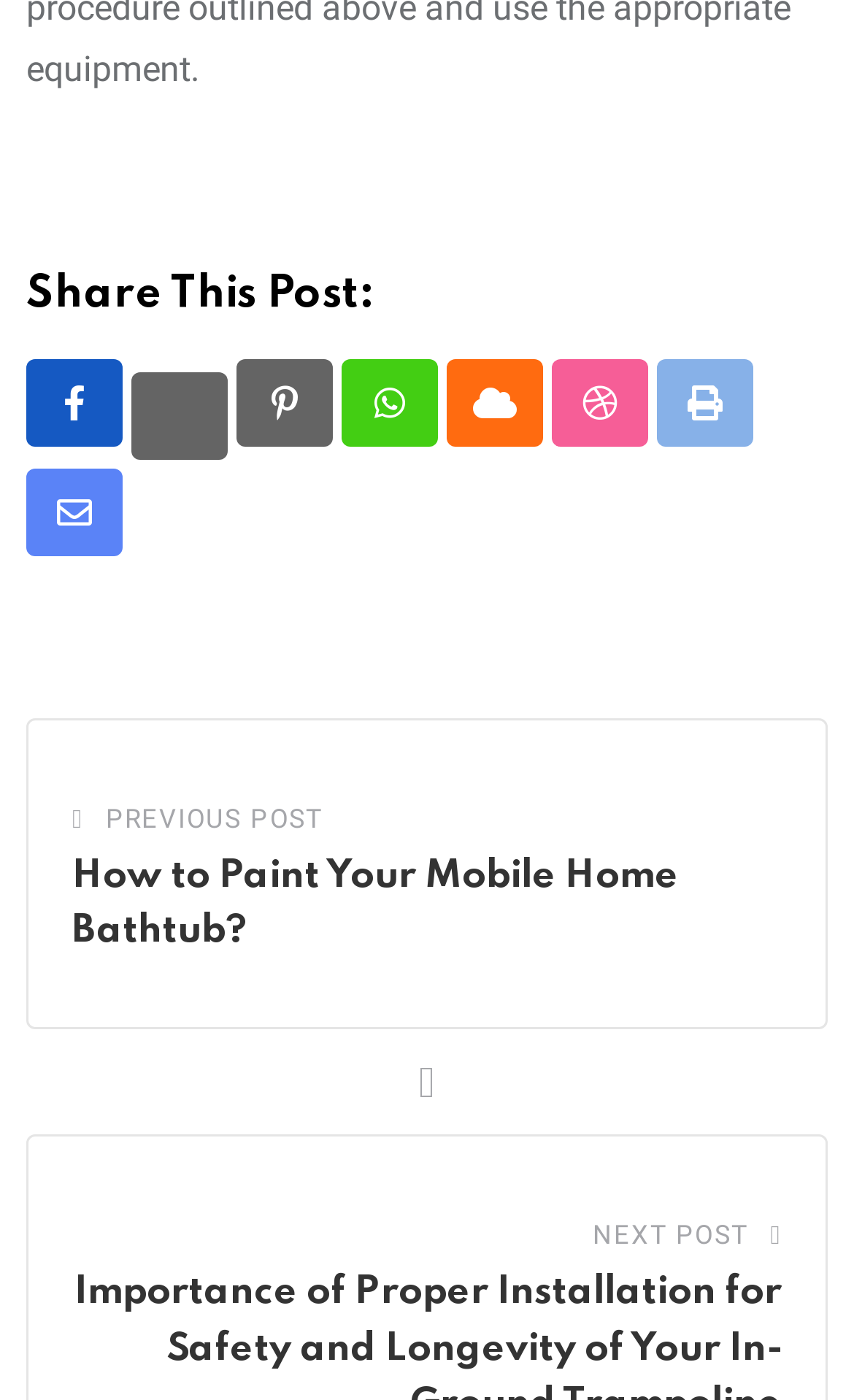What social media platforms can you share this post on?
Refer to the image and provide a detailed answer to the question.

The presence of links with icons and text such as 'Pinterest', 'Whatsapp', and 'StumbleUpon' suggests that the user can share this post on multiple social media platforms.